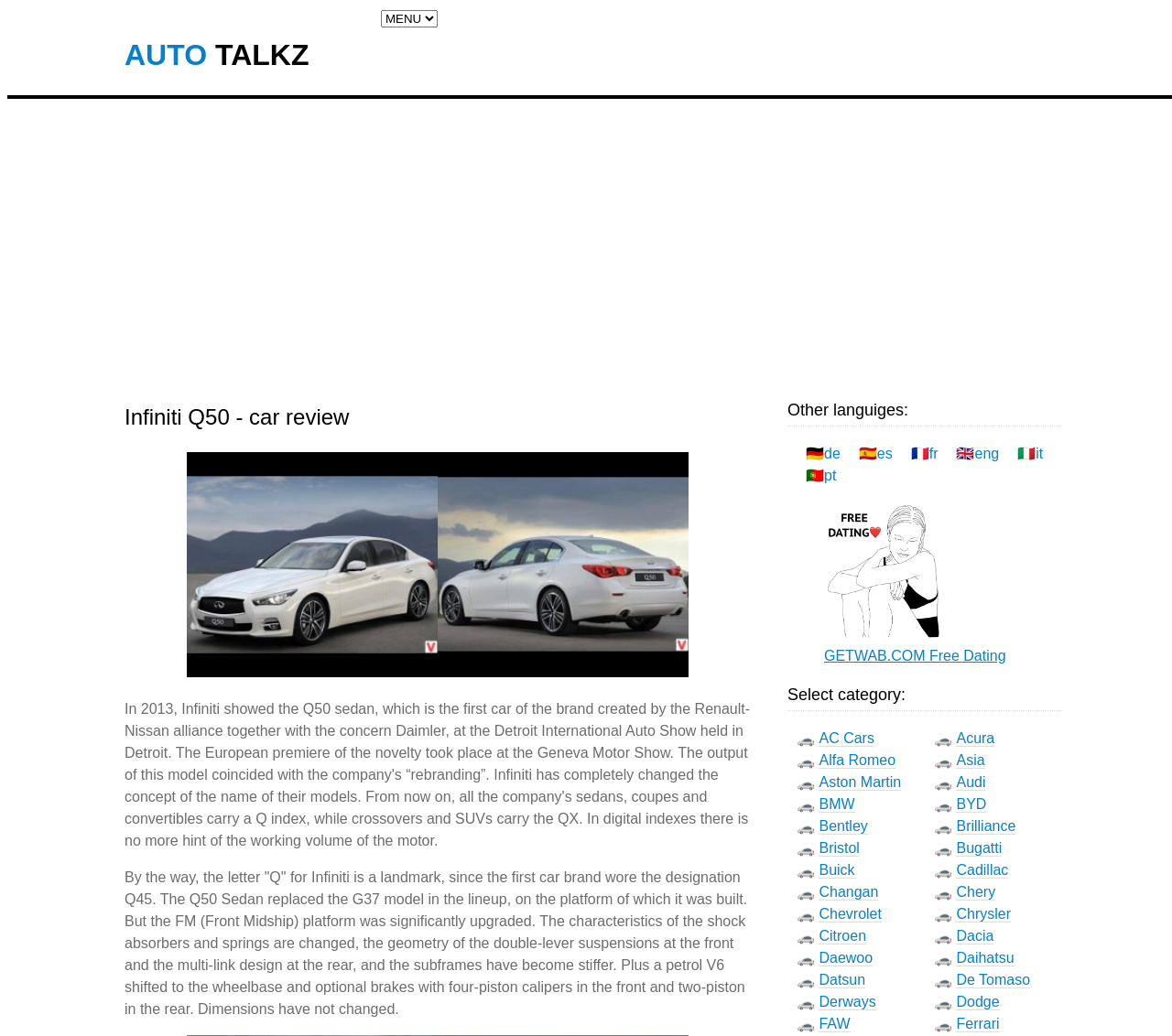Show me the bounding box coordinates of the clickable region to achieve the task as per the instruction: "View the photo of Infiniti Q50".

[0.16, 0.436, 0.587, 0.654]